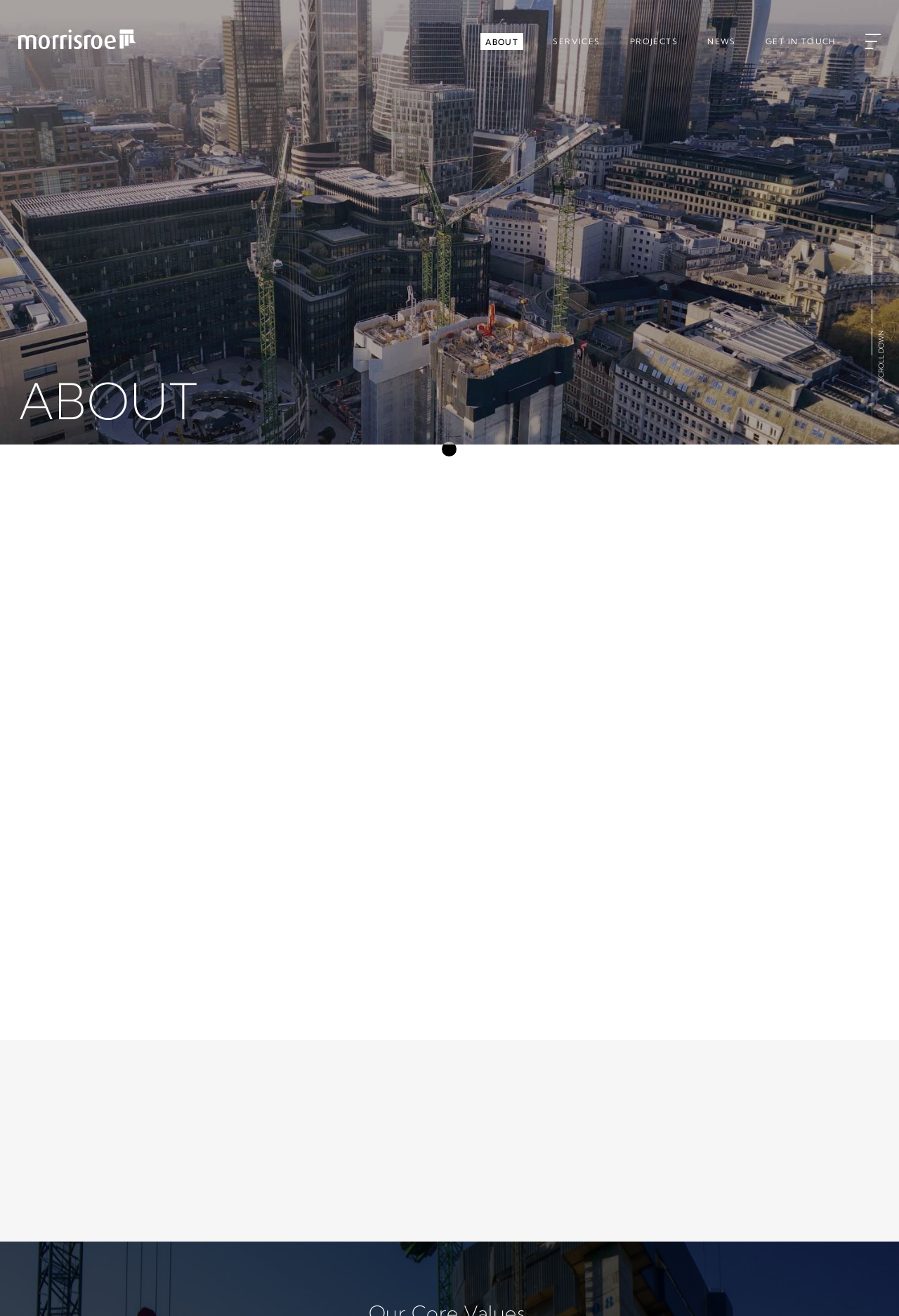Offer a comprehensive description of the webpage’s content and structure.

The webpage is about Morrisroe, a high-end UK construction company. At the top, there is a navigation menu with links to "home", "ABOUT", "SERVICES", "PROJECTS", "NEWS", and "GET IN TOUCH". Below the navigation menu, there is a large video that spans the entire width of the page.

On the left side of the page, there is a heading "A B O U T" followed by links to "WHO WE ARE", "OUR VISION FOR SUCCESS", "OUR CORE VALUES", "CEO MESSAGE", "GOVERNANCE", and "HISTORY". 

To the right of the links, there is a section with the title "Who We Are" that describes Morrisroe's business, including its specialist services, partnership with Kingscote Design Limited, and its ability to deliver large and specialist packages of works. 

Below this section, there are paragraphs of text that describe Morrisroe's flagship schemes, including the London Aquatic Centre, Tottenham Hotspur Football Stadium, One Blackfriars, The Library of Birmingham, and 40 Leadenhall. 

Further down the page, there is a section with the title "Our Vision For Success" that outlines Morrisroe's vision and core values. 

At the bottom right corner of the page, there is a "SCROLL DOWN" button. There are also several images on the page, including a logo image on the top left and a background image that spans the entire width of the page.